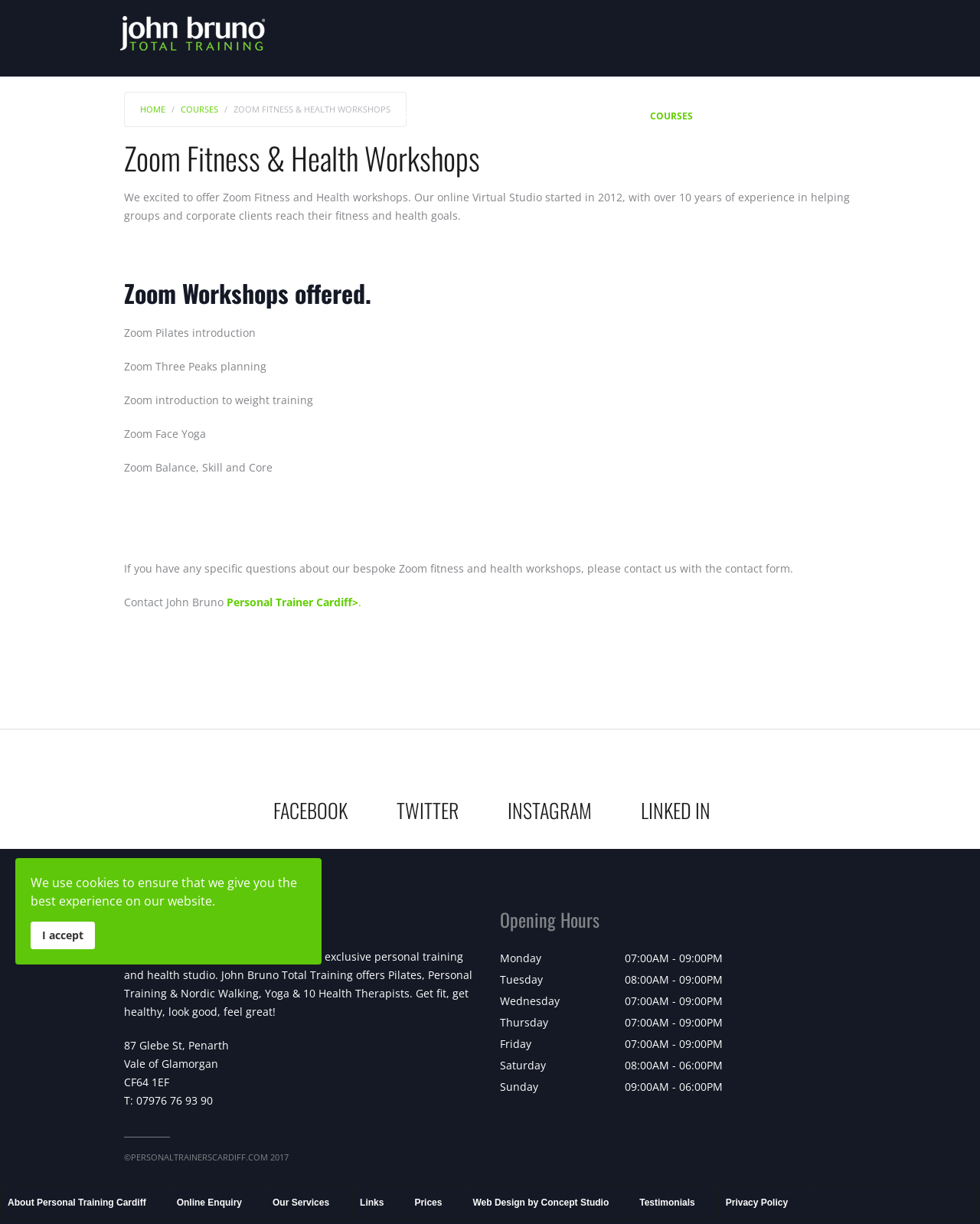Based on the element description: "Personal Trainer Cardiff>.", identify the bounding box coordinates for this UI element. The coordinates must be four float numbers between 0 and 1, listed as [left, top, right, bottom].

[0.231, 0.486, 0.369, 0.498]